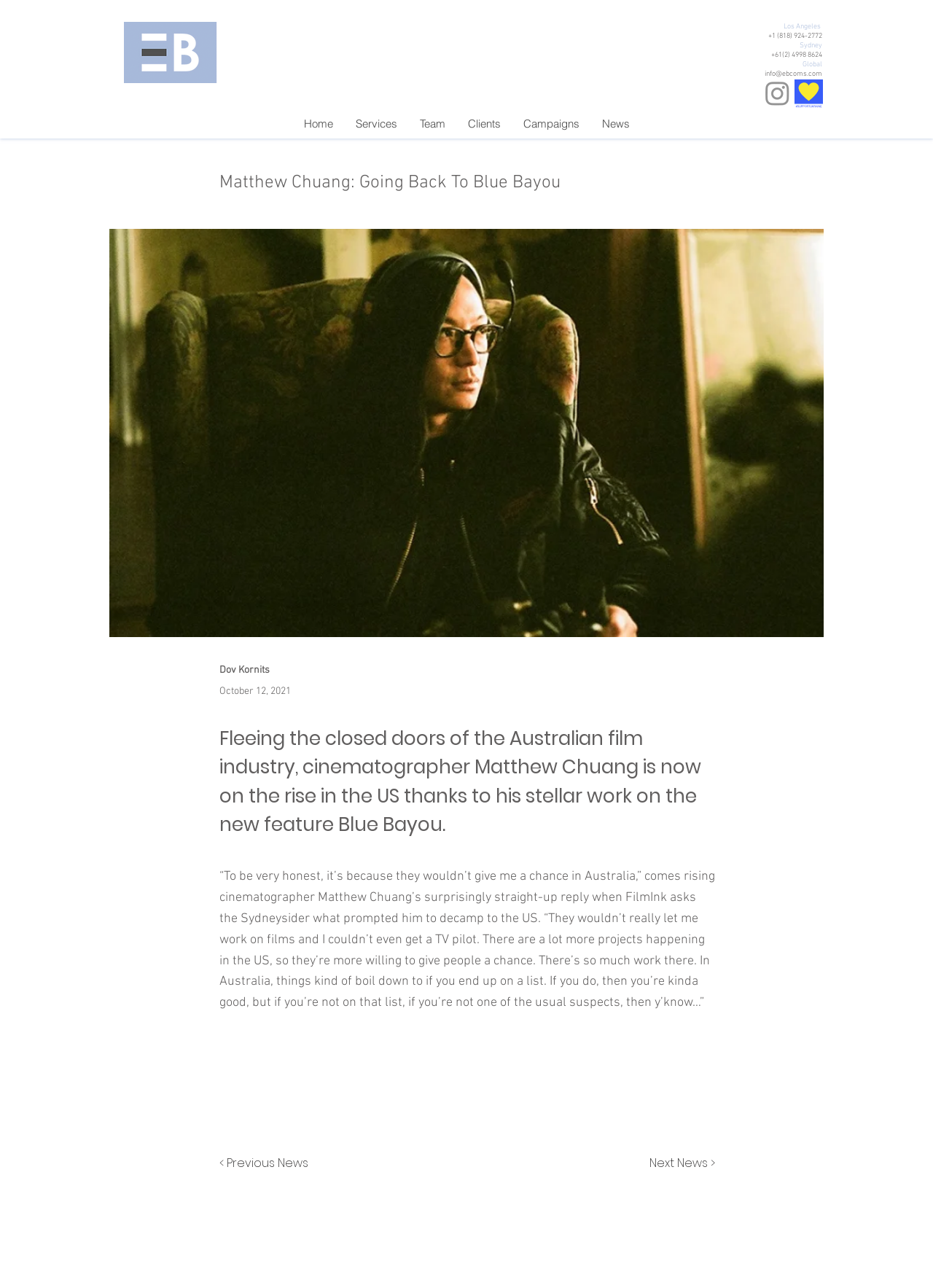What is the date of the article?
Provide a detailed answer to the question, using the image to inform your response.

I found the answer by looking at the static text elements in the main section of the webpage. One of the elements contains the date 'October 12, 2021', which is likely the date the article was published.